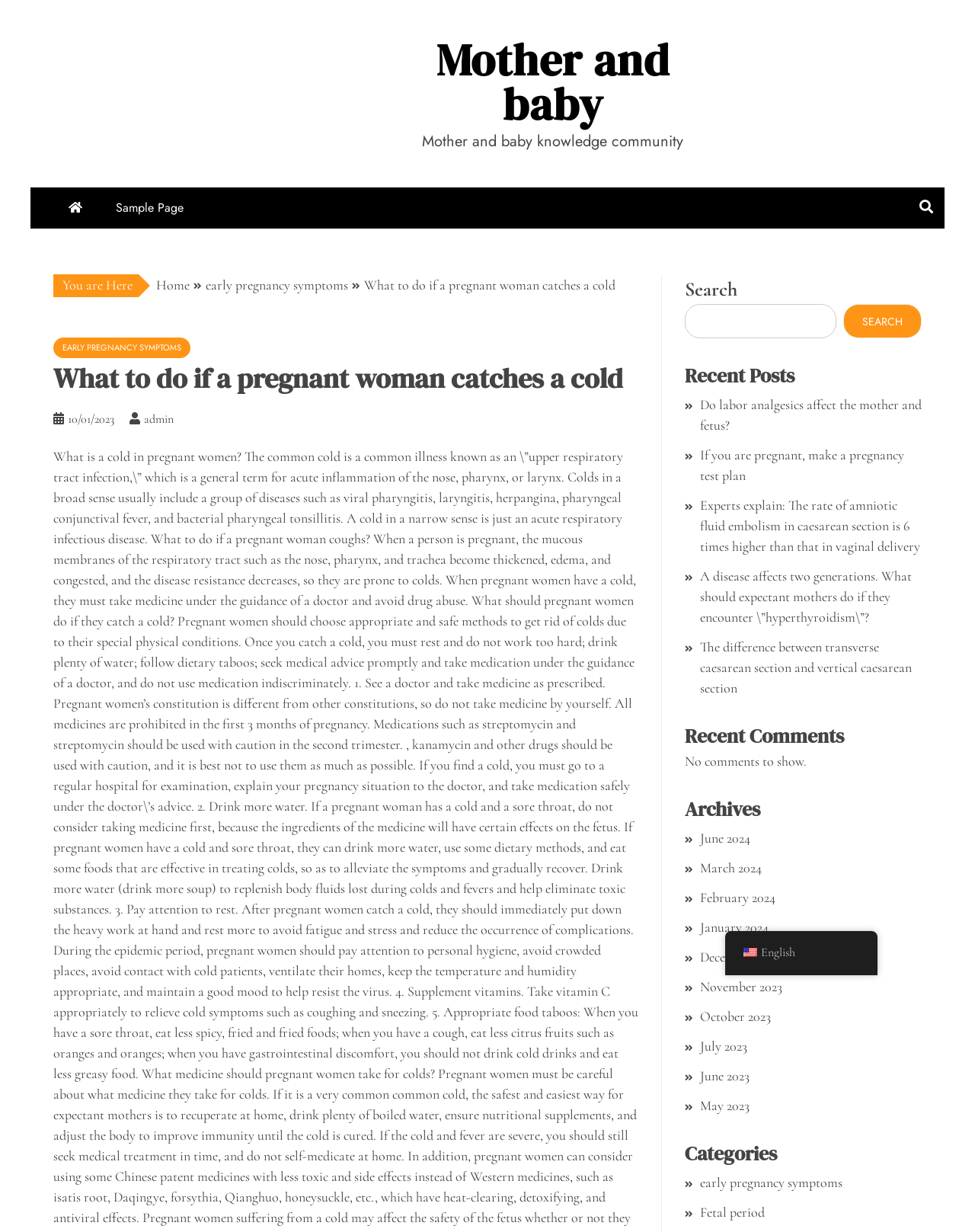Based on the element description, predict the bounding box coordinates (top-left x, top-left y, bottom-right x, bottom-right y) for the UI element in the screenshot: 10/01/2023

[0.07, 0.334, 0.117, 0.346]